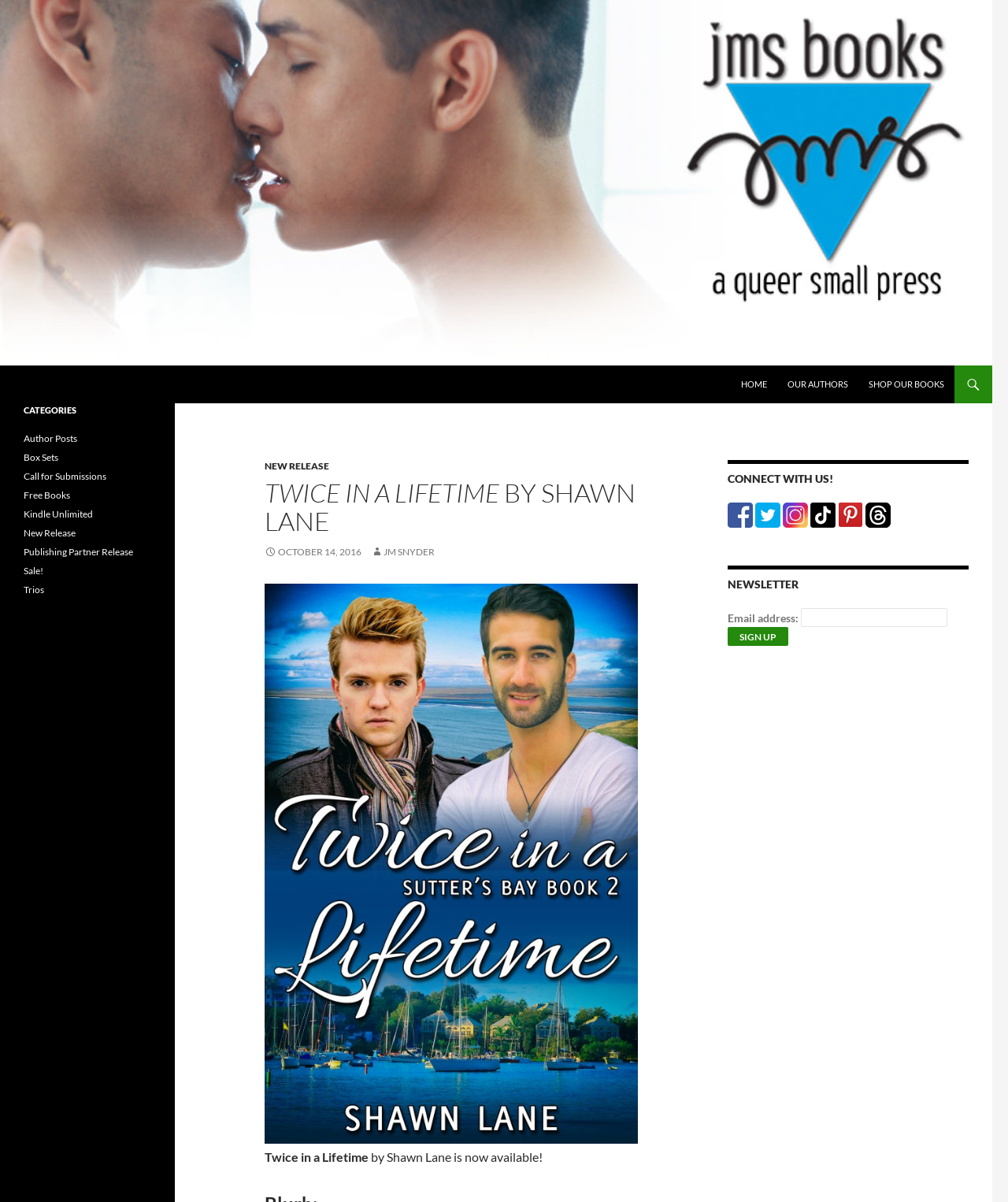Given the description "Our Authors", determine the bounding box of the corresponding UI element.

[0.772, 0.304, 0.851, 0.336]